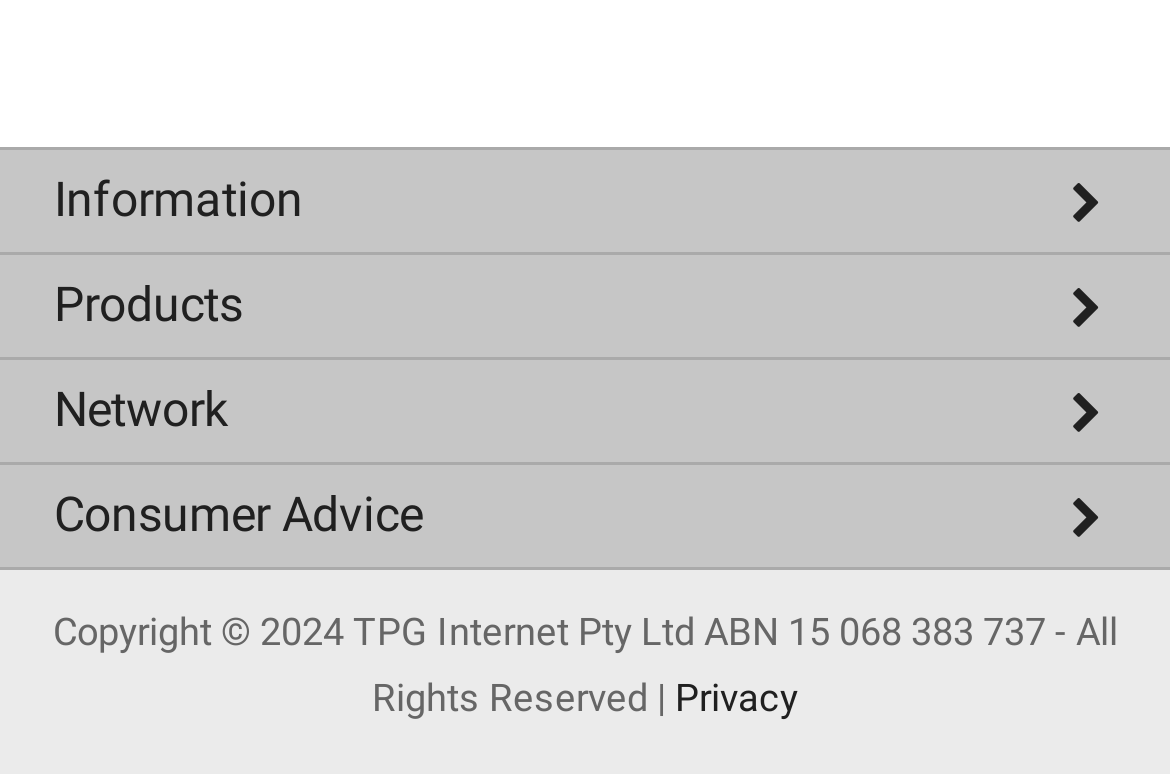Using the provided element description, identify the bounding box coordinates as (top-left x, top-left y, bottom-right x, bottom-right y). Ensure all values are between 0 and 1. Description: Privacy

[0.577, 0.872, 0.682, 0.93]